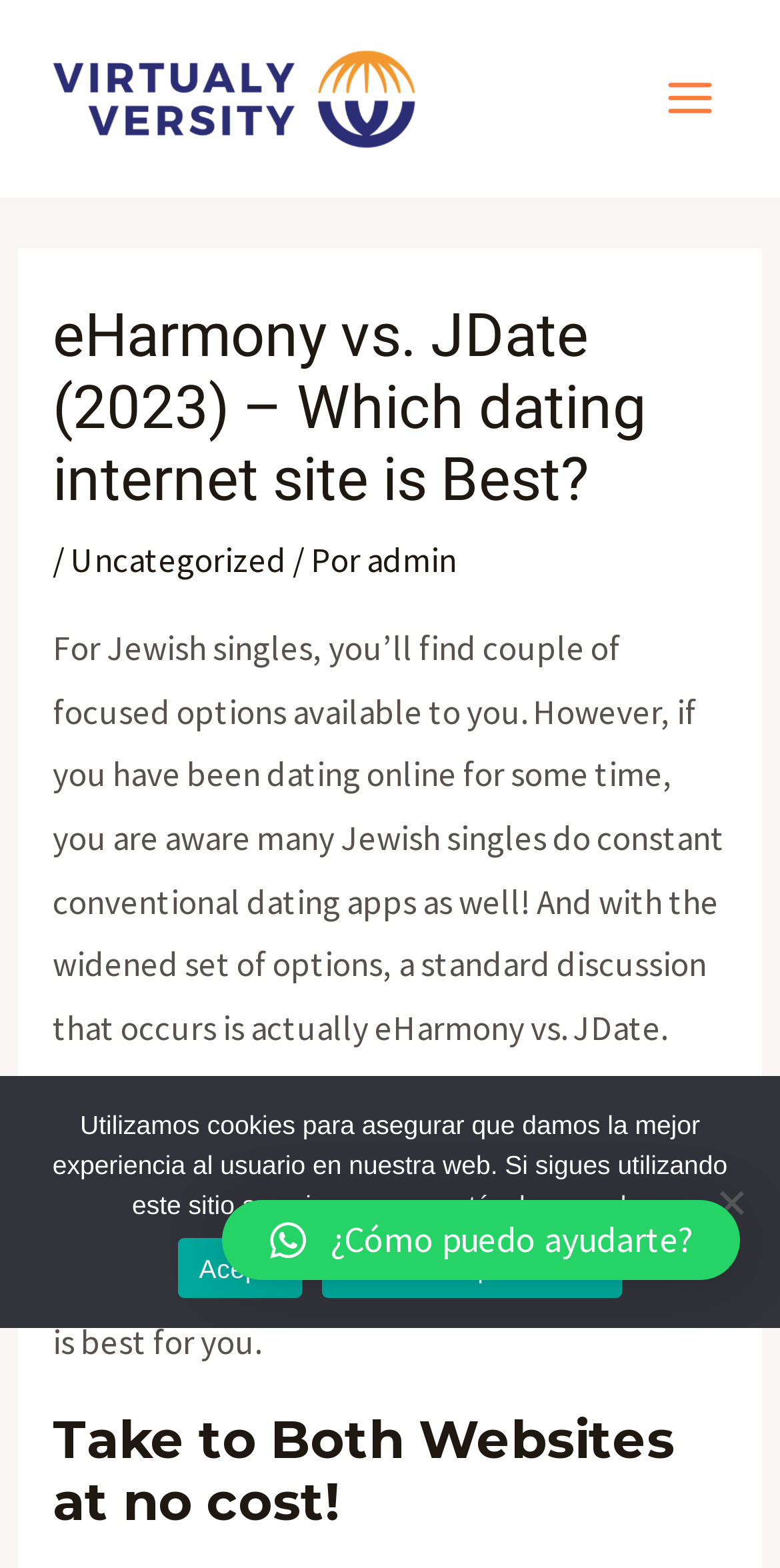What is the purpose of the guide?
Answer the question with as much detail as possible.

The webpage's content mentions that the guide will 'digest the most important differences, parallels, advantages, and disadvantages of each and every dating internet site to assist you decide which option is best for you.' This suggests that the purpose of the guide is to help users decide which dating site is best for them.